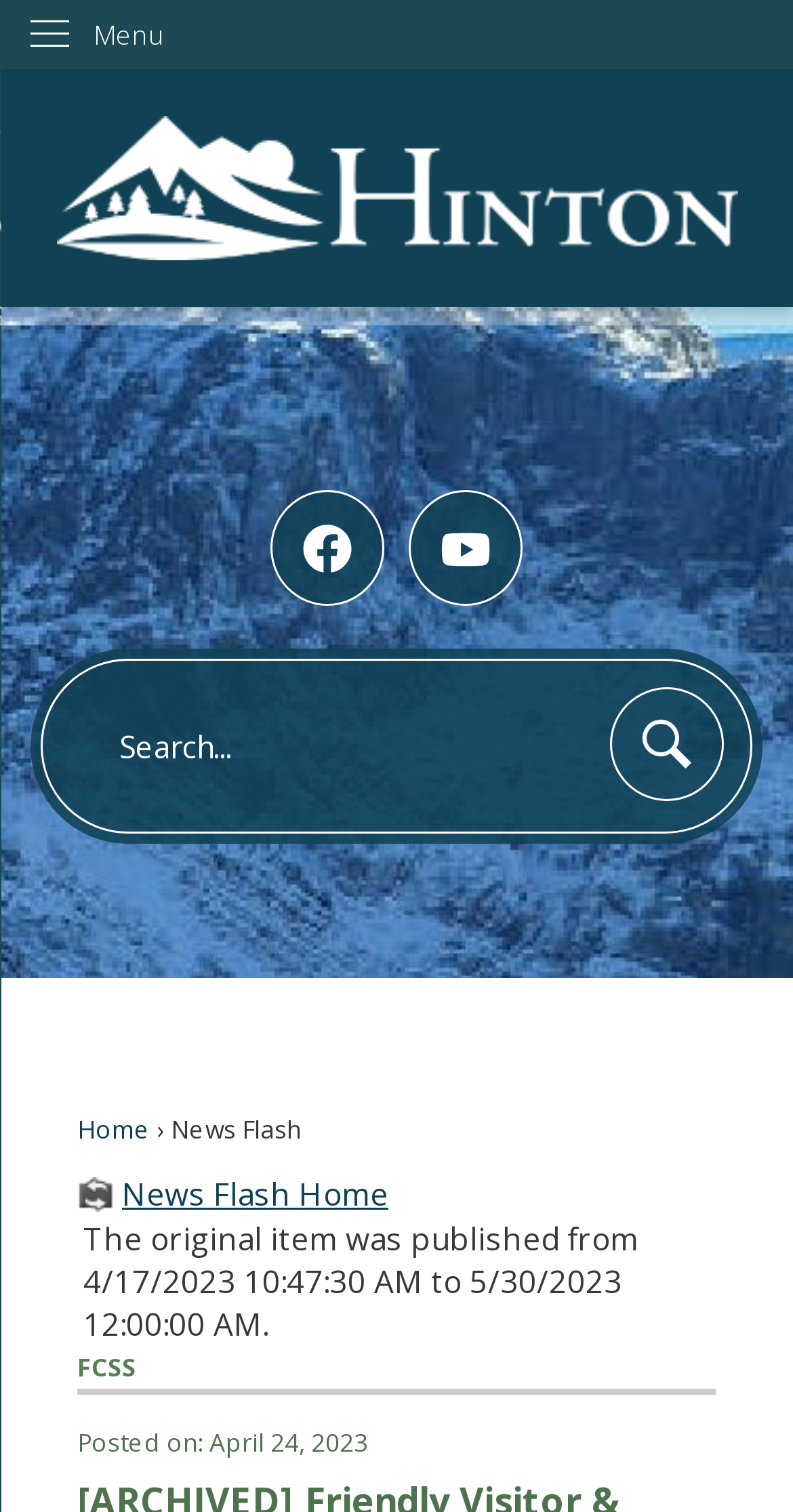Based on the image, give a detailed response to the question: When was the news flash posted?

I found the StaticText 'Posted on: April 24, 2023' at [0.097, 0.943, 0.464, 0.966], which indicates the posting date of the news flash.